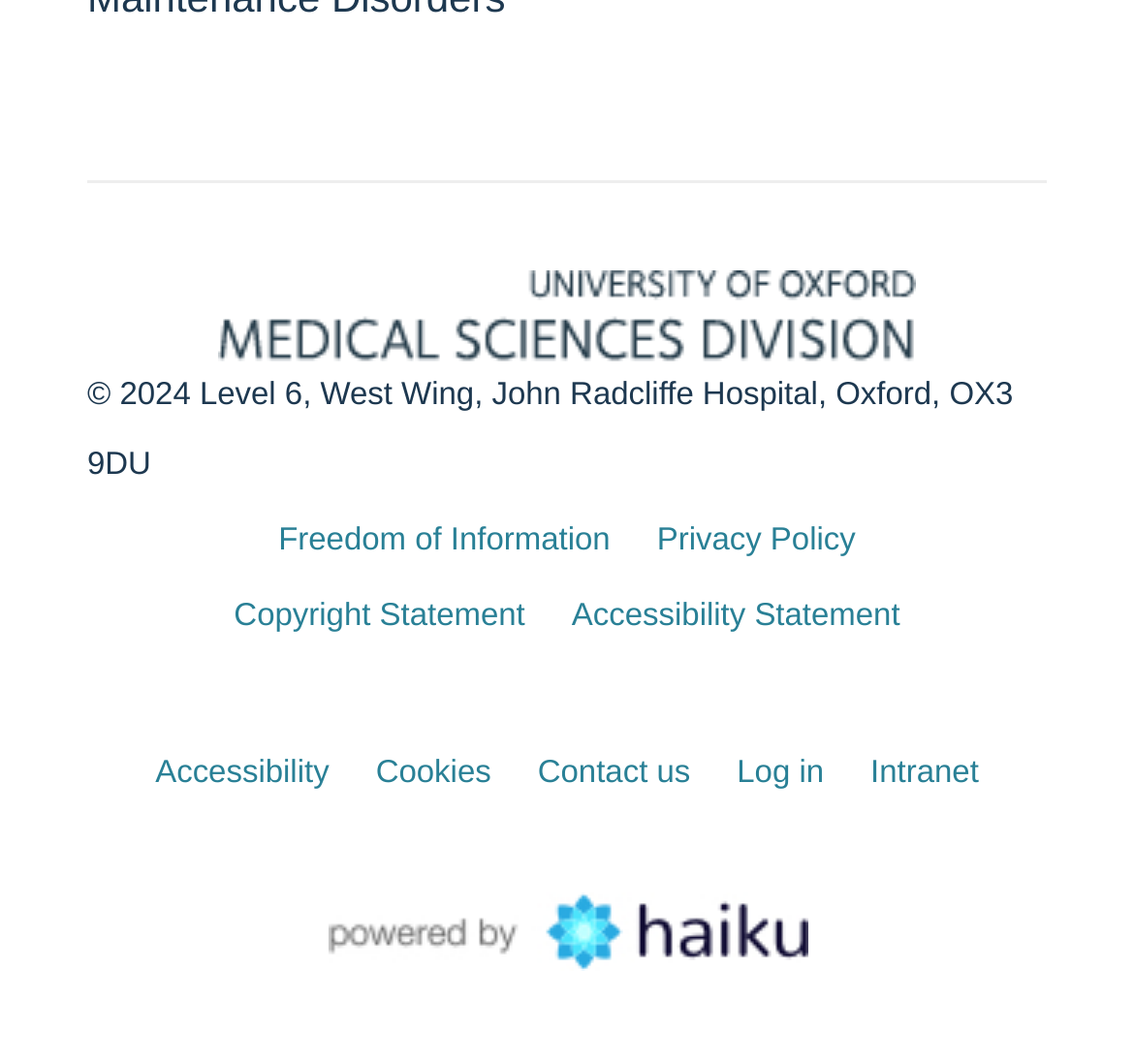Determine the coordinates of the bounding box that should be clicked to complete the instruction: "Contact us". The coordinates should be represented by four float numbers between 0 and 1: [left, top, right, bottom].

[0.474, 0.711, 0.609, 0.744]